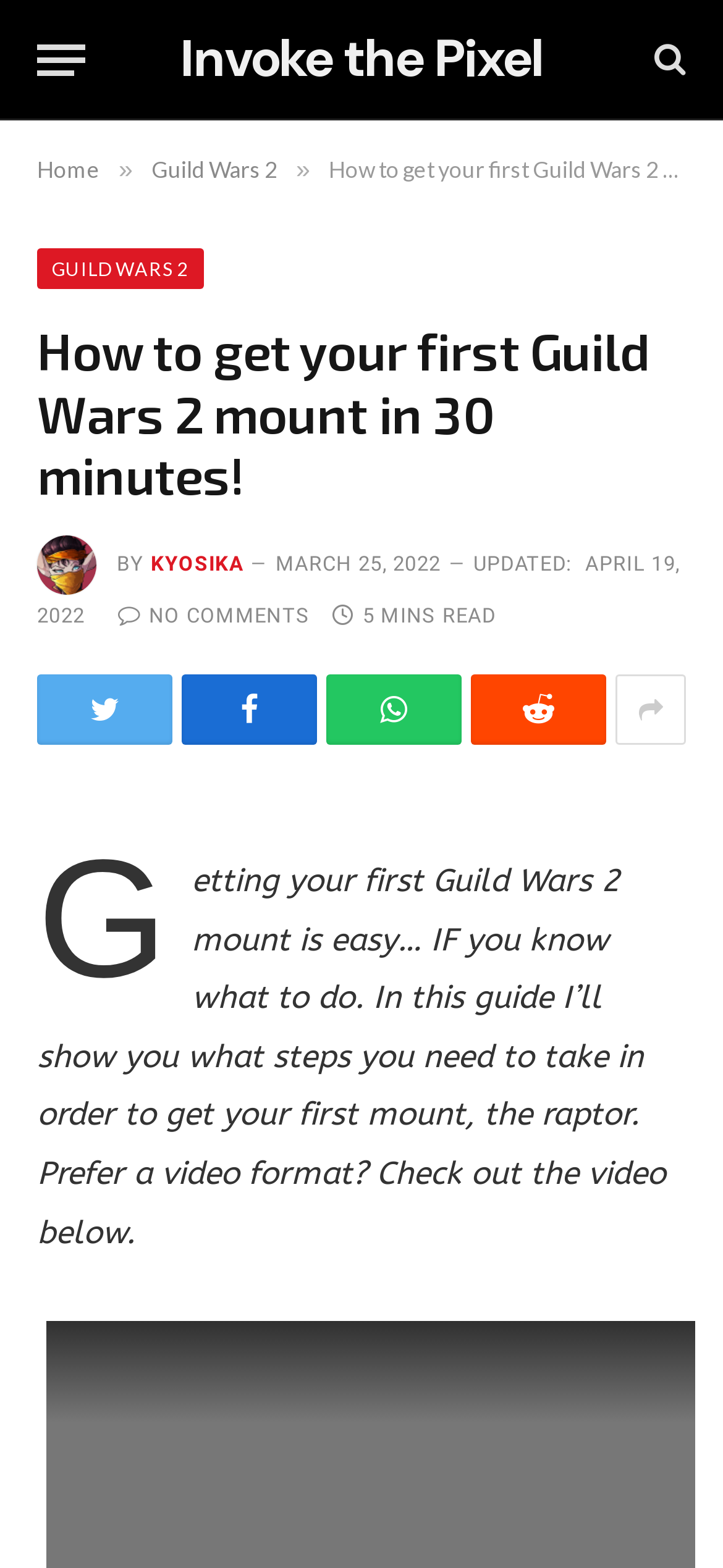Craft a detailed narrative of the webpage's structure and content.

This webpage is a guide on how to get your first mount in Guild Wars 2. At the top left corner, there is a menu button and a link to the website's homepage, "Invoke the Pixel". Next to it, there is a link to the "Guild Wars 2" section. On the top right corner, there is a search icon.

Below the top navigation bar, there is a heading that reads "How to get your first Guild Wars 2 mount in 30 minutes!". Underneath the heading, there is an image of a person, Kyosika, who is the author of the guide. The author's name is written next to the image, along with the date the guide was published, March 25, 2022, and last updated, April 19, 2022.

On the same line as the author's information, there is a note that says "5 MINS READ" and a link that indicates there are no comments on the guide. Below this line, there are five social media sharing links.

The main content of the guide starts below these links. The guide explains that getting your first mount in Guild Wars 2 is easy if you know what to do, and it outlines the steps you need to take to get your first mount, the raptor. The guide also mentions that there is a video format available for those who prefer it.